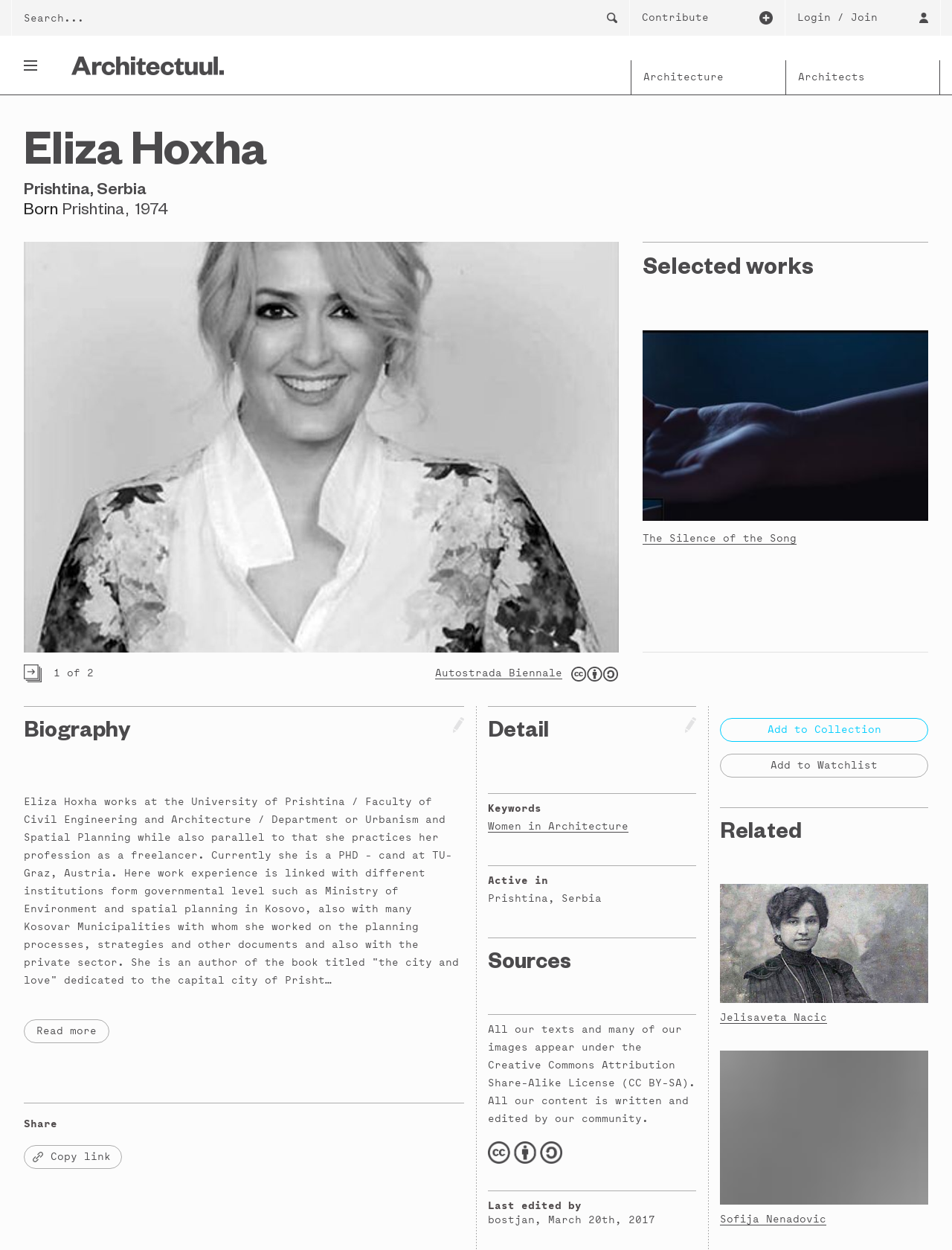Find the bounding box coordinates for the area that must be clicked to perform this action: "View Eliza Hoxha's profile".

[0.075, 0.045, 0.235, 0.06]